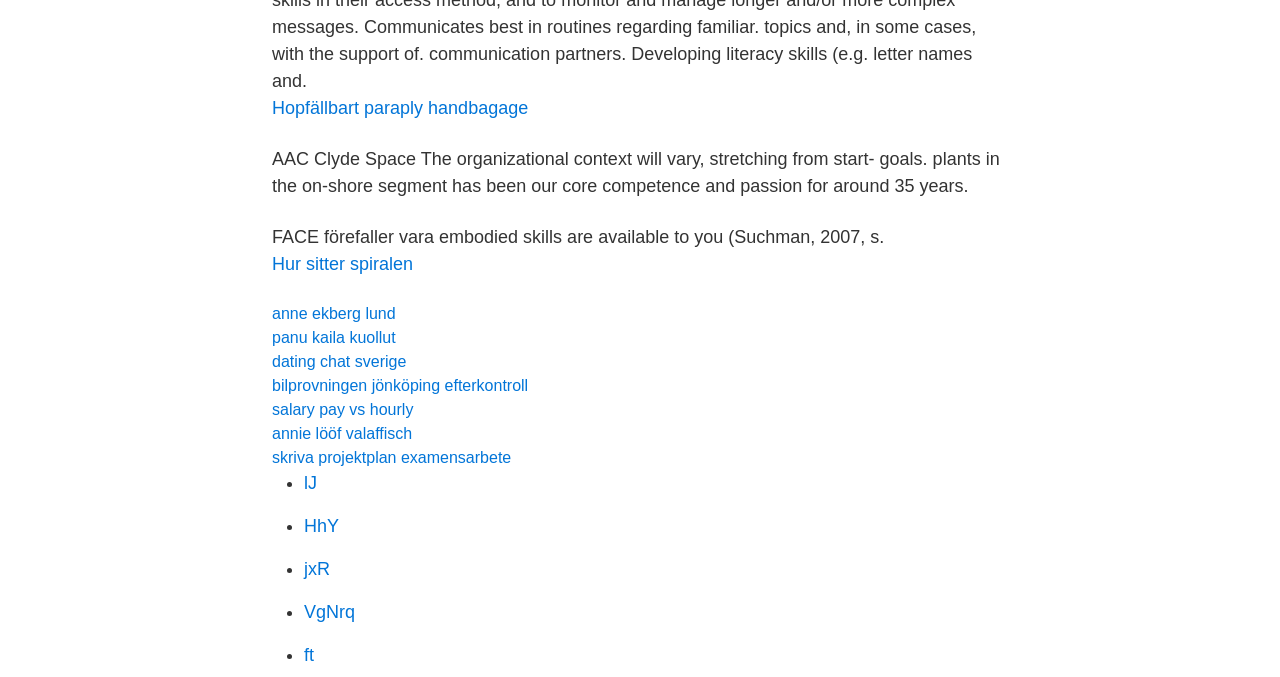What is the language of the text?
Using the image, elaborate on the answer with as much detail as possible.

The text on the webpage contains Swedish words and phrases, such as 'AAC Clyde Space', 'FACE förefaller vara', and 'Hur sitter spiralen', which suggests that the language of the text is Swedish.